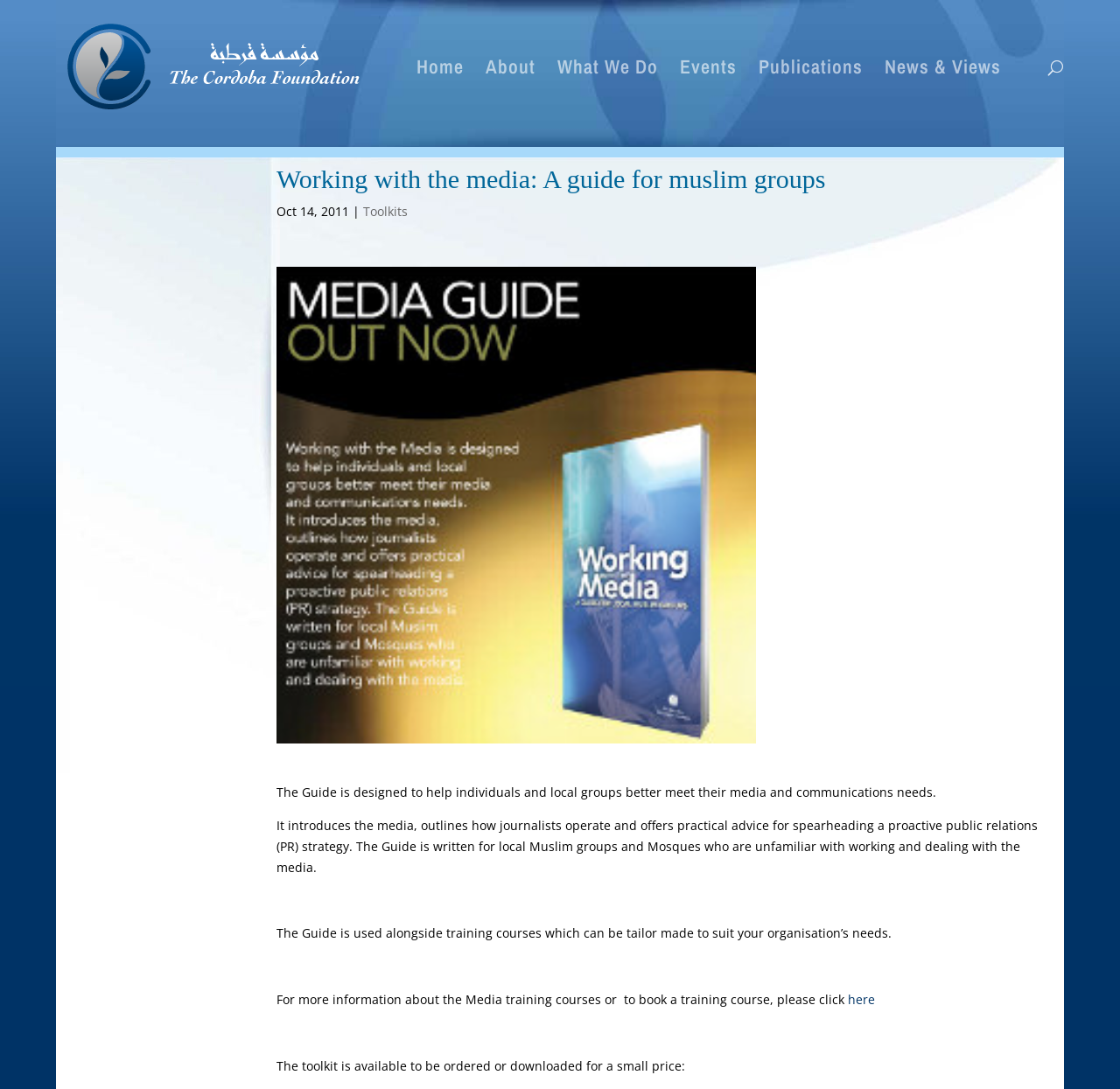How can one get more information about the media training courses?
Give a one-word or short-phrase answer derived from the screenshot.

Click here